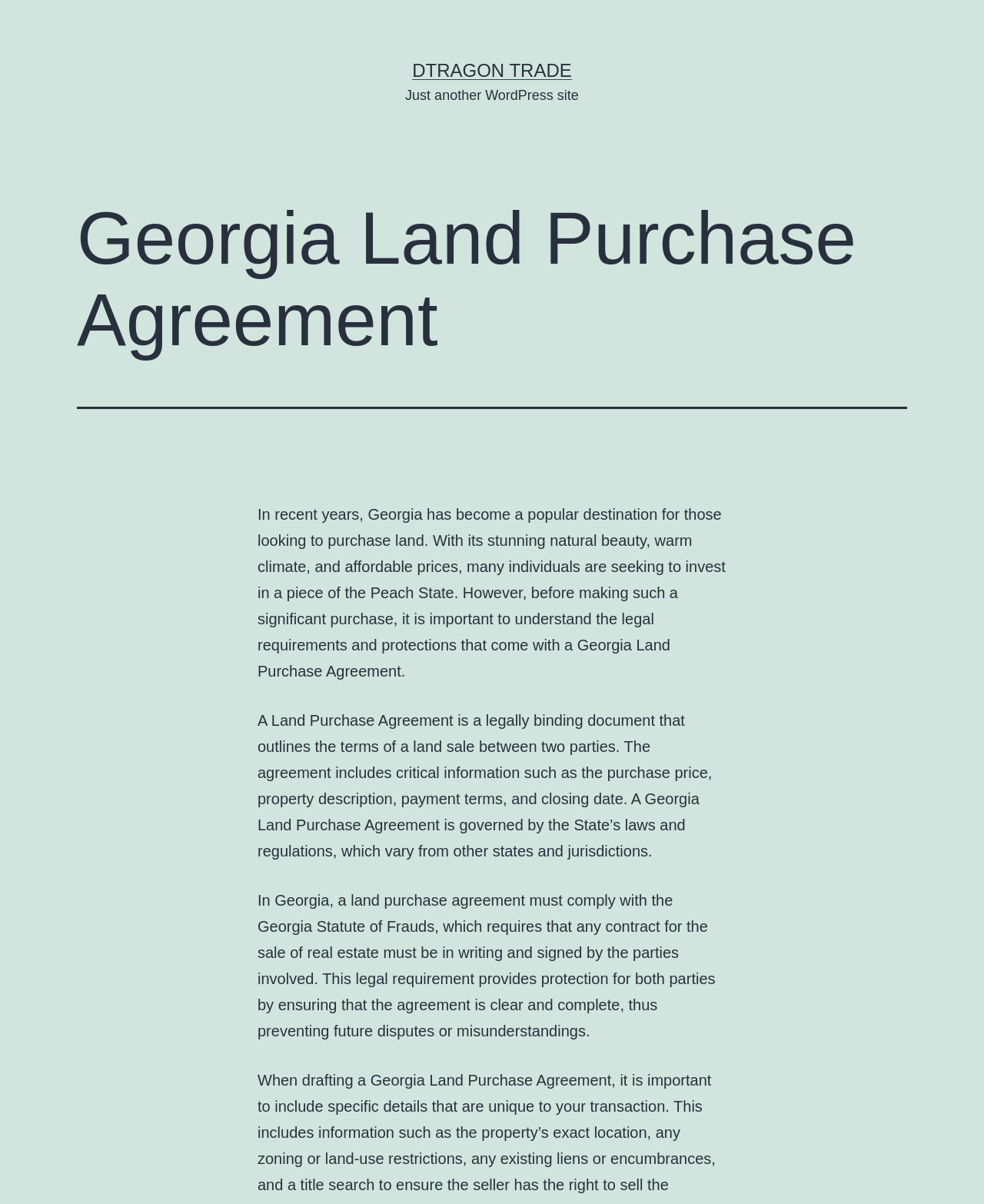Produce an extensive caption that describes everything on the webpage.

The webpage is about Georgia Land Purchase Agreements, with a prominent header at the top center of the page reading "Georgia Land Purchase Agreement". Below this header, there is a brief introduction to the topic, explaining why Georgia has become a popular destination for land purchase and the importance of understanding the legal requirements and protections involved.

On the top right corner of the page, there is a link to "DTRAGON TRADE" and a static text "Just another WordPress site" is placed below it. The main content of the page is divided into three paragraphs, all located at the center of the page. The first paragraph provides an overview of what a Land Purchase Agreement is, including the critical information it entails. The second paragraph explains how a Georgia Land Purchase Agreement is governed by the State's laws and regulations. The third paragraph delves deeper into the legal requirements, specifically the Georgia Statute of Frauds, which mandates that any contract for the sale of real estate must be in writing and signed by the parties involved.

Overall, the webpage appears to be an informative article or guide about Georgia Land Purchase Agreements, providing readers with essential information and legal requirements involved in the process.